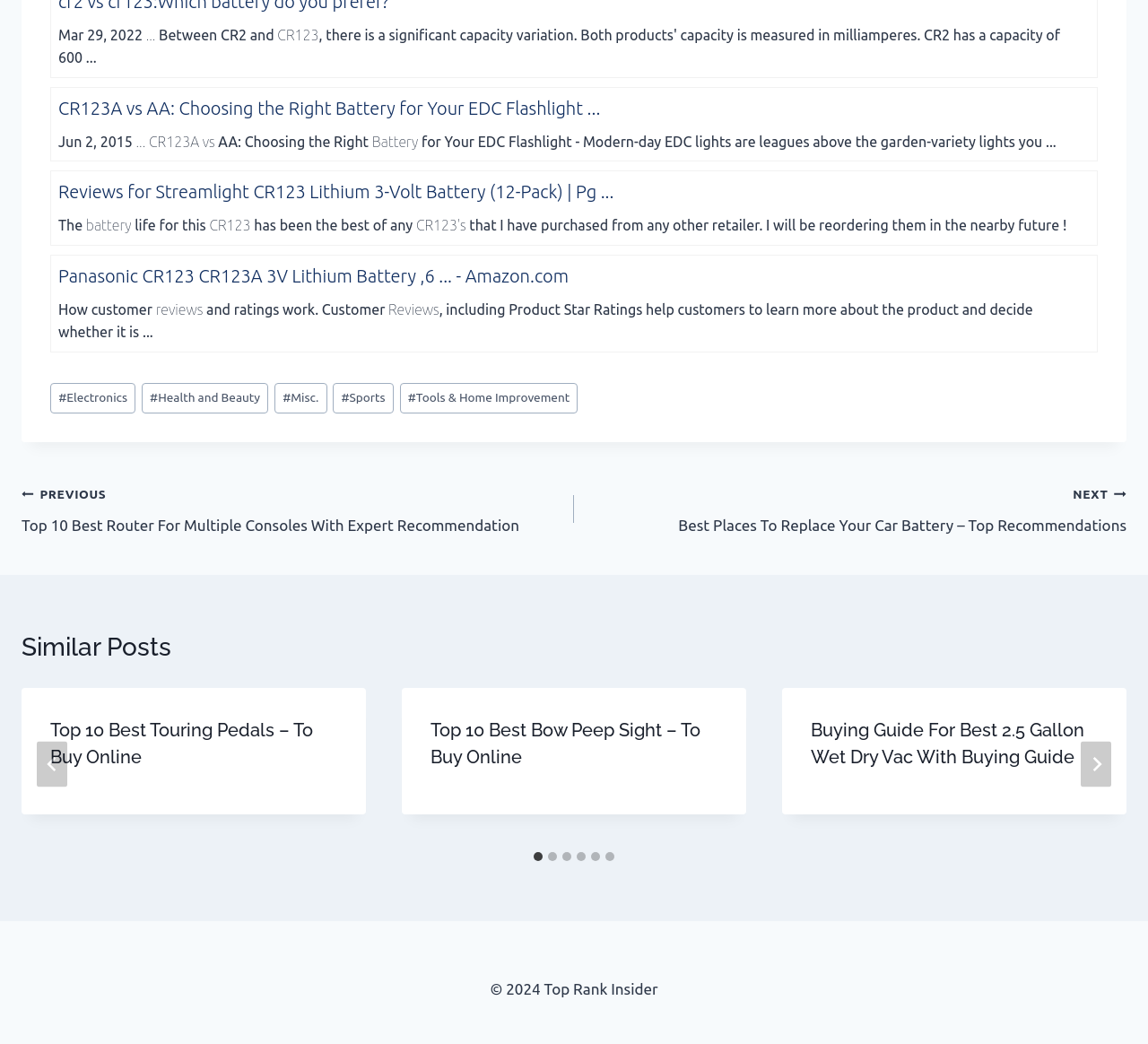Could you determine the bounding box coordinates of the clickable element to complete the instruction: "Click on the 'Tools & Home Improvement' link"? Provide the coordinates as four float numbers between 0 and 1, i.e., [left, top, right, bottom].

[0.348, 0.367, 0.503, 0.396]